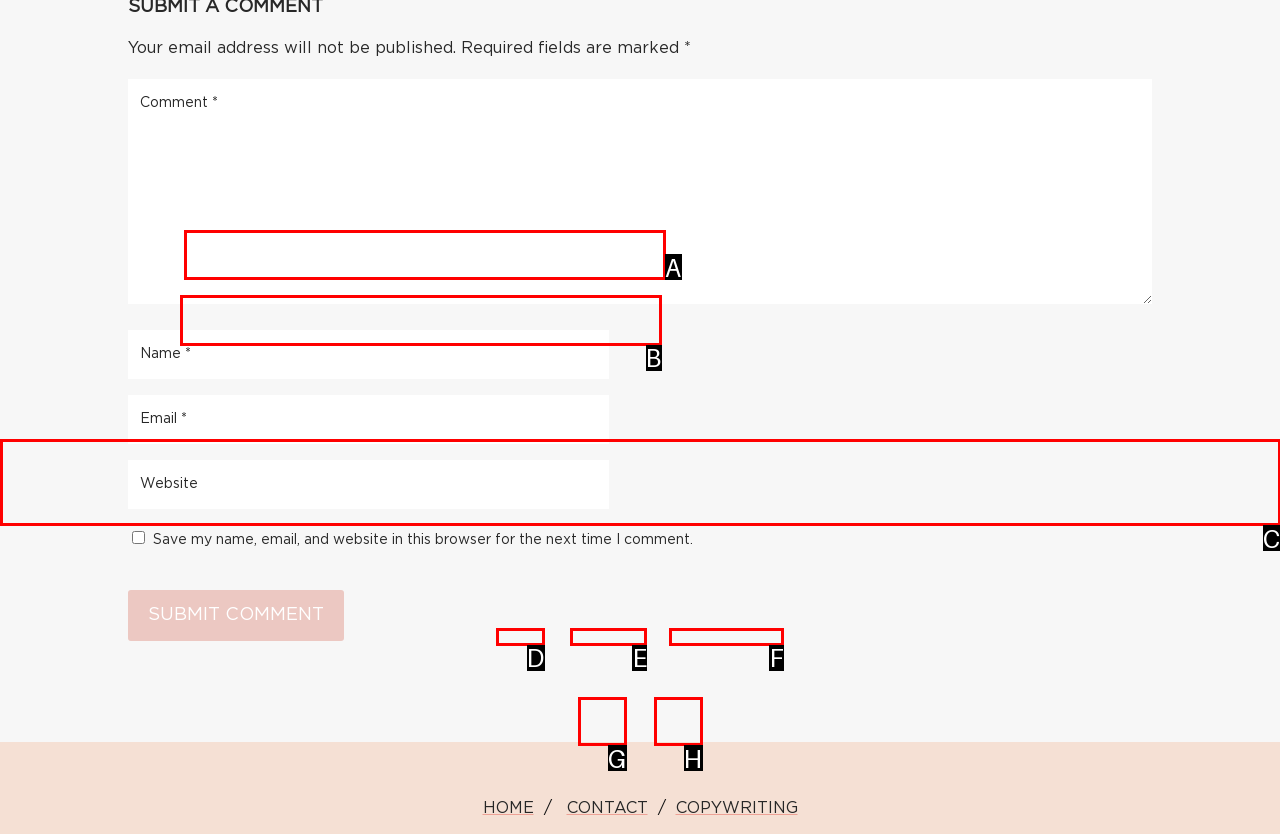Tell me which one HTML element best matches the description: ‹ Previous Well, that sucked. Answer with the option's letter from the given choices directly.

C